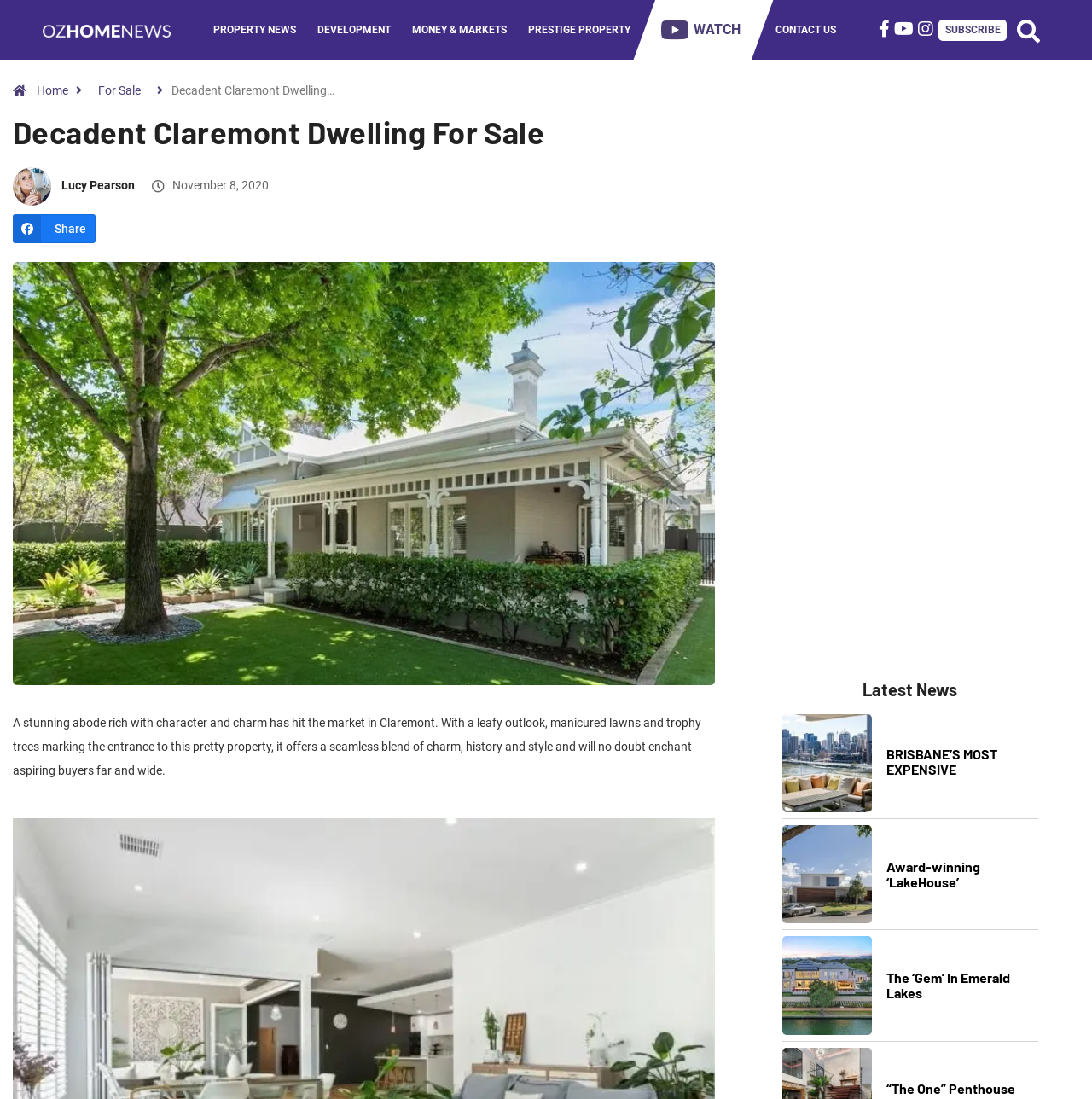Determine the bounding box coordinates for the clickable element to execute this instruction: "Read the article by Lucy Pearson". Provide the coordinates as four float numbers between 0 and 1, i.e., [left, top, right, bottom].

[0.056, 0.162, 0.123, 0.175]